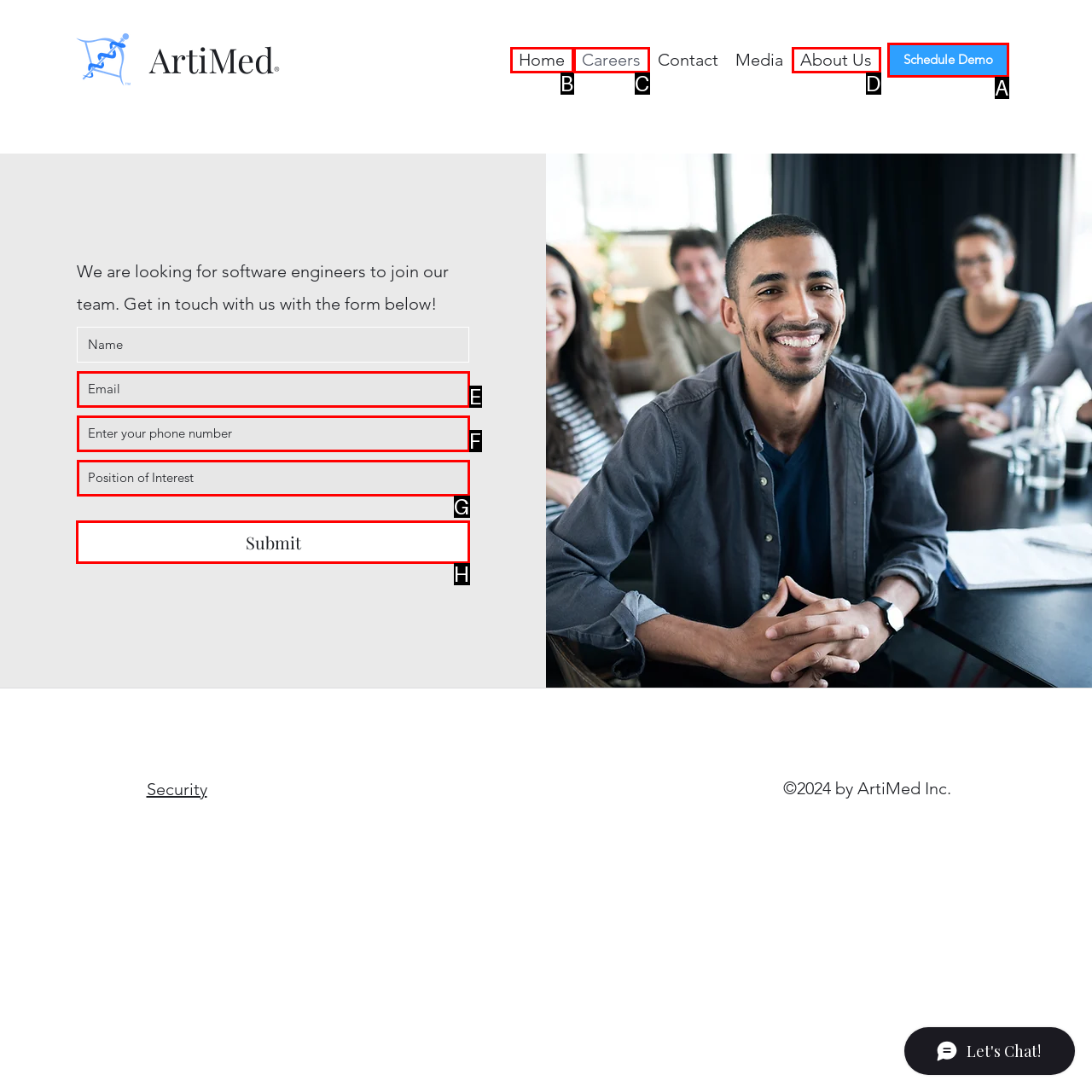Select the UI element that should be clicked to execute the following task: Click the Submit button
Provide the letter of the correct choice from the given options.

H